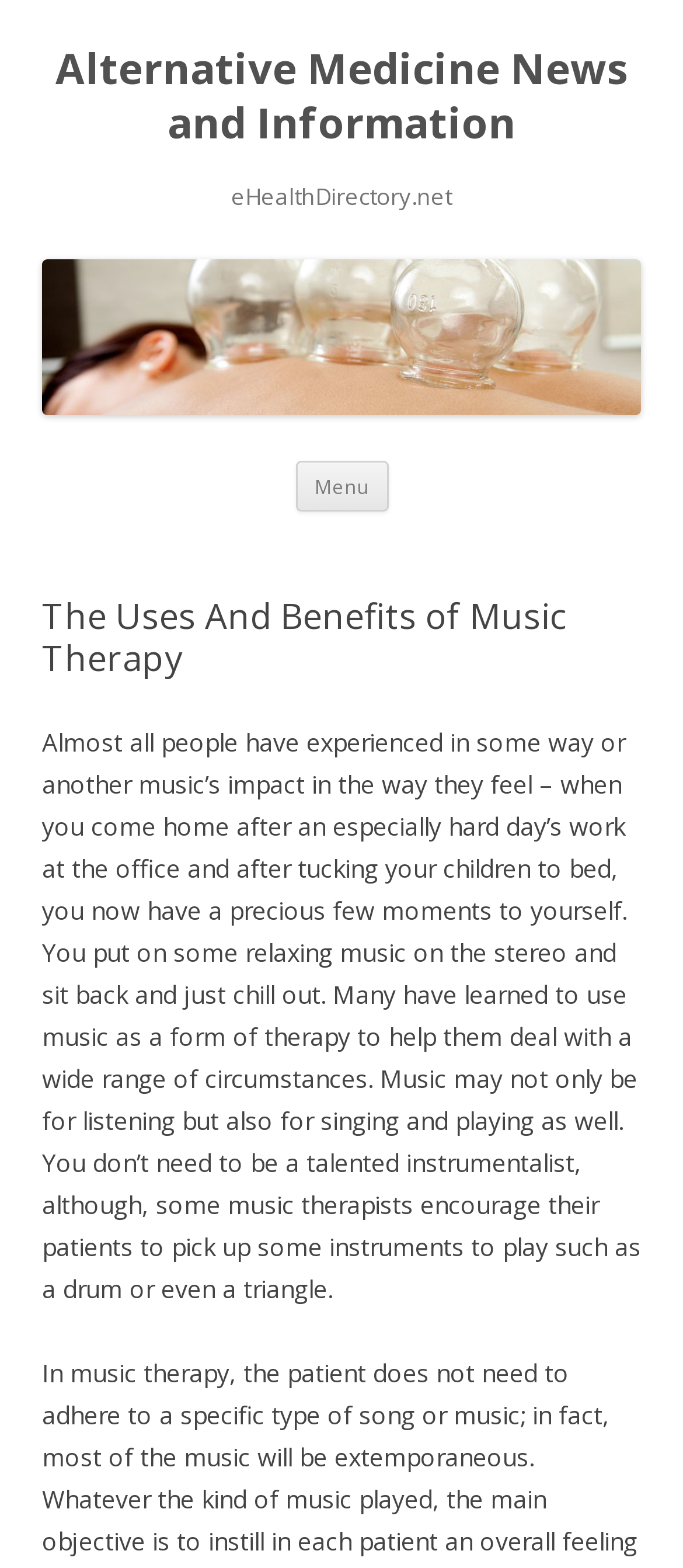What is the topic of the article?
Using the details shown in the screenshot, provide a comprehensive answer to the question.

I determined the topic of the article by reading the heading element with the text 'The Uses And Benefits of Music Therapy' which is a prominent heading on the webpage.